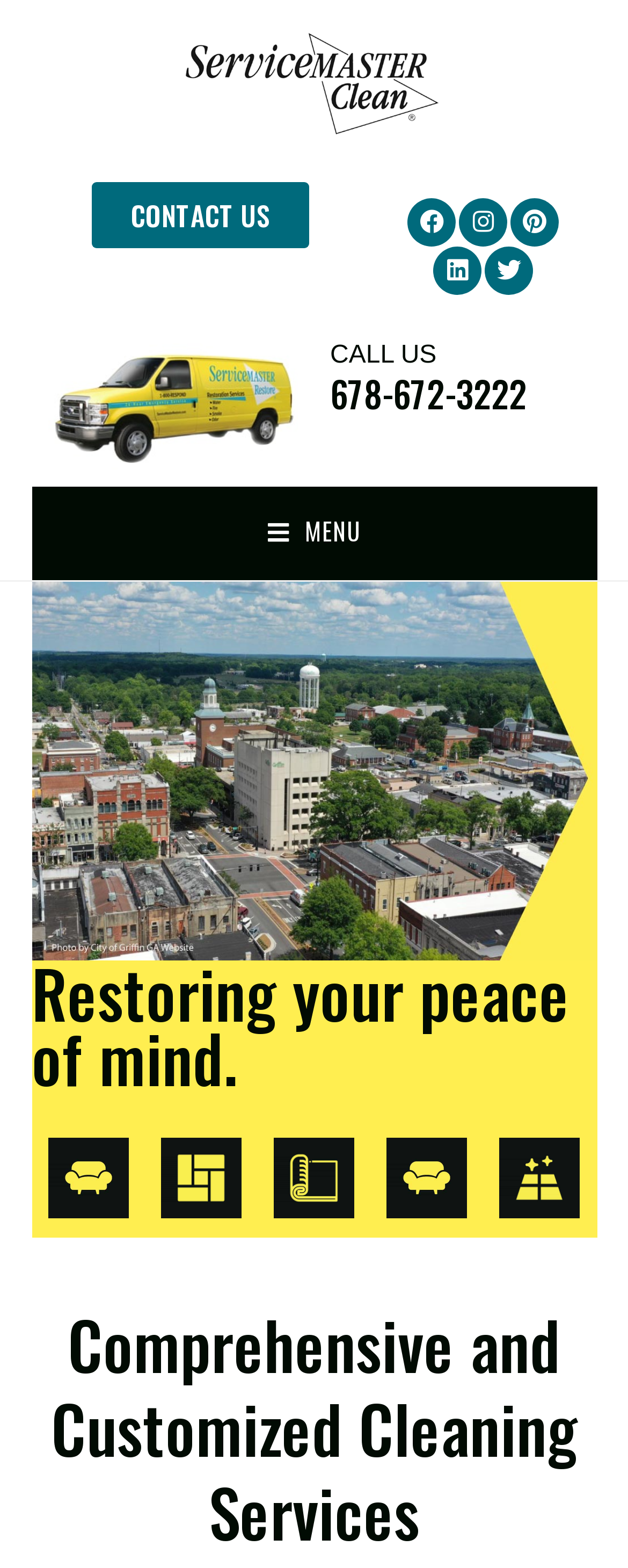Kindly provide the bounding box coordinates of the section you need to click on to fulfill the given instruction: "Check Tile and Grout Cleaning".

[0.796, 0.726, 0.924, 0.777]